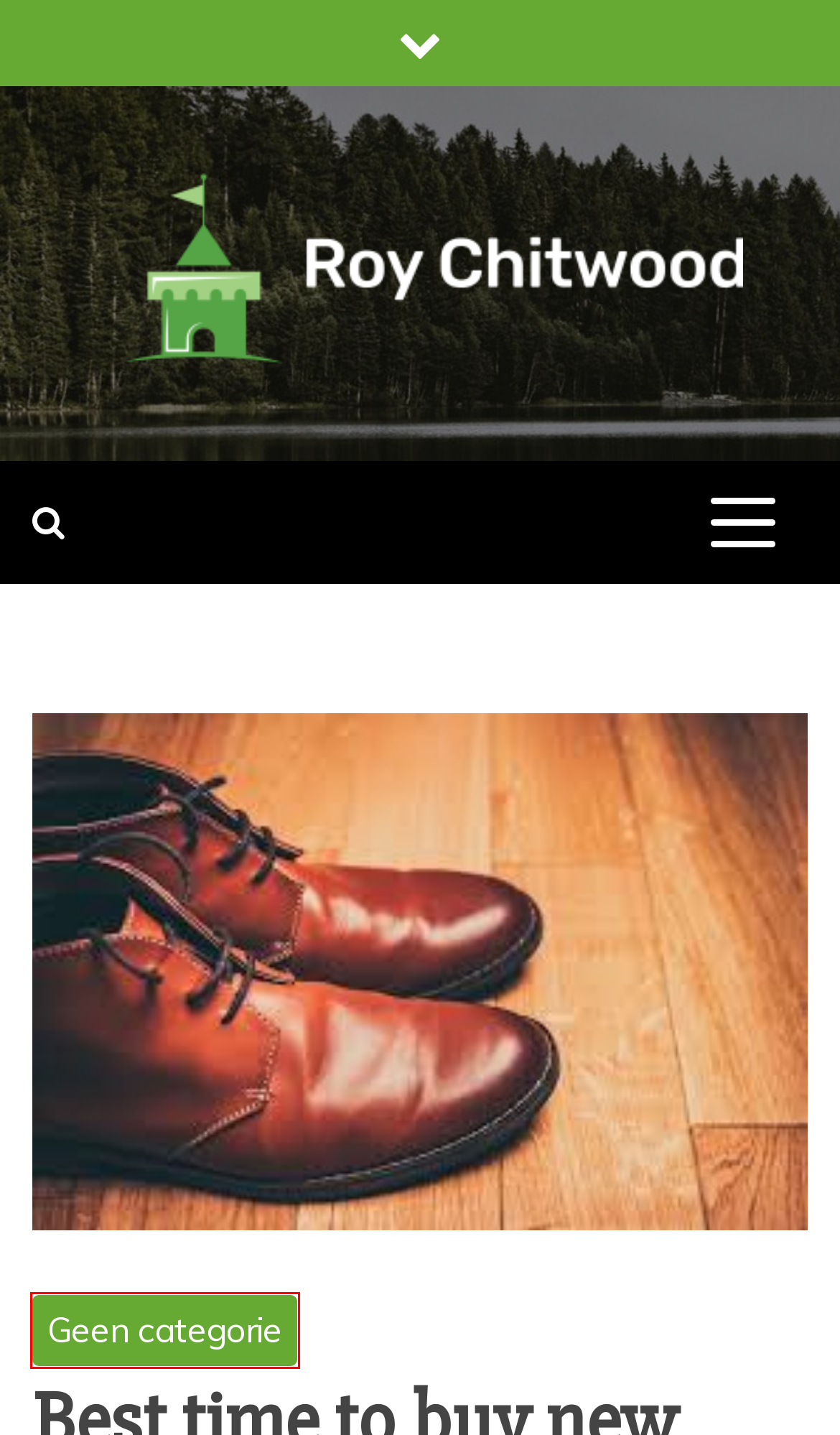Assess the screenshot of a webpage with a red bounding box and determine which webpage description most accurately matches the new page after clicking the element within the red box. Here are the options:
A. Rental Archives - Roy Chitwood
B. Text me - Roy Chitwood
C. Partners - Roy Chitwood
D. Medical Archives - Roy Chitwood
E. Geen categorie Archives - Roy Chitwood
F. Home - Roy Chitwood
G. Popular incoterms for international container transport - Roy Chitwood
H. The Art of Digital Storytelling: Engaging Your Audience in a New Way - Roy Chitwood

E